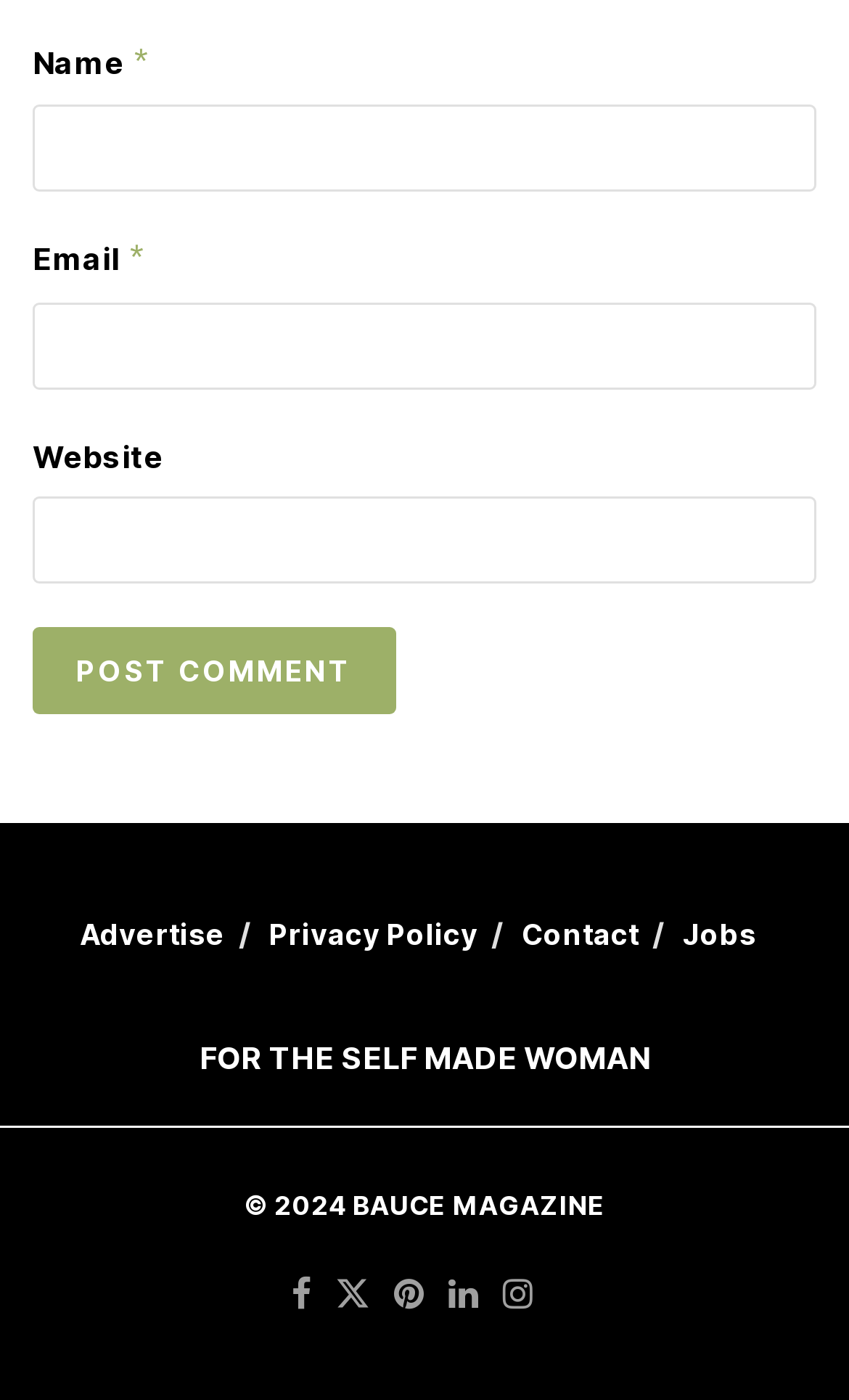What is the purpose of the 'Post Comment' button? Refer to the image and provide a one-word or short phrase answer.

To submit a comment